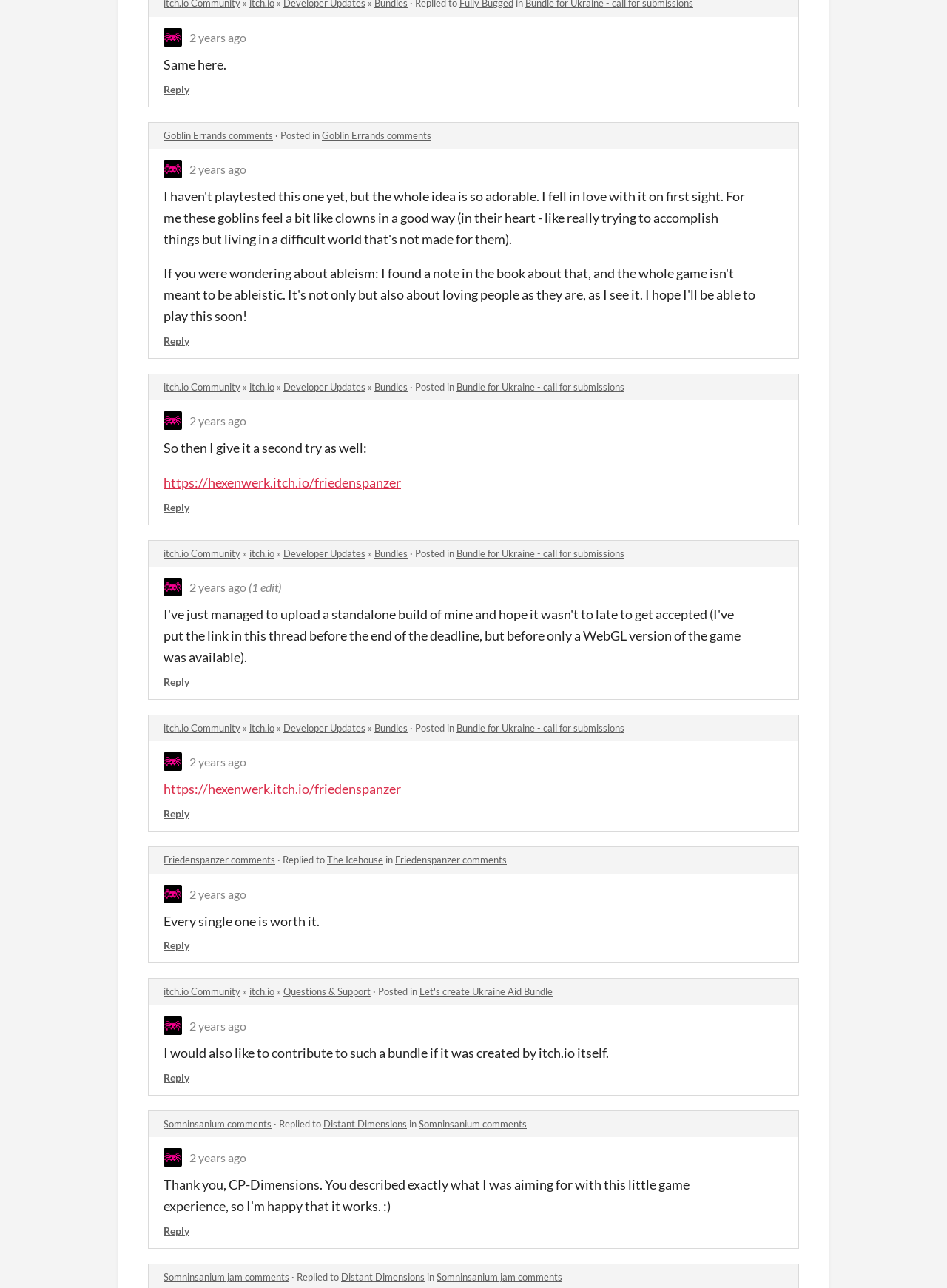Answer succinctly with a single word or phrase:
What is the text of the second reply?

Reply